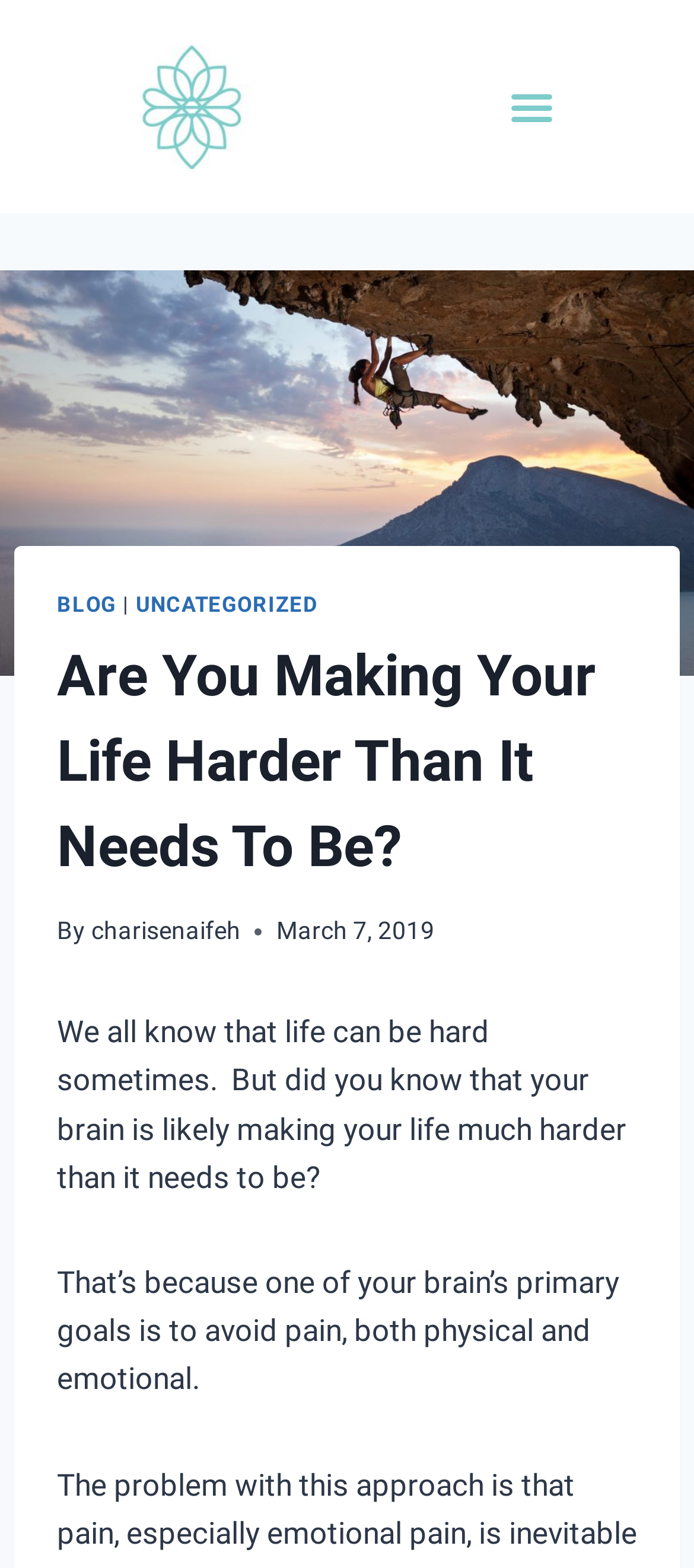Answer succinctly with a single word or phrase:
What is the category of the latest article?

UNCATEGORIZED